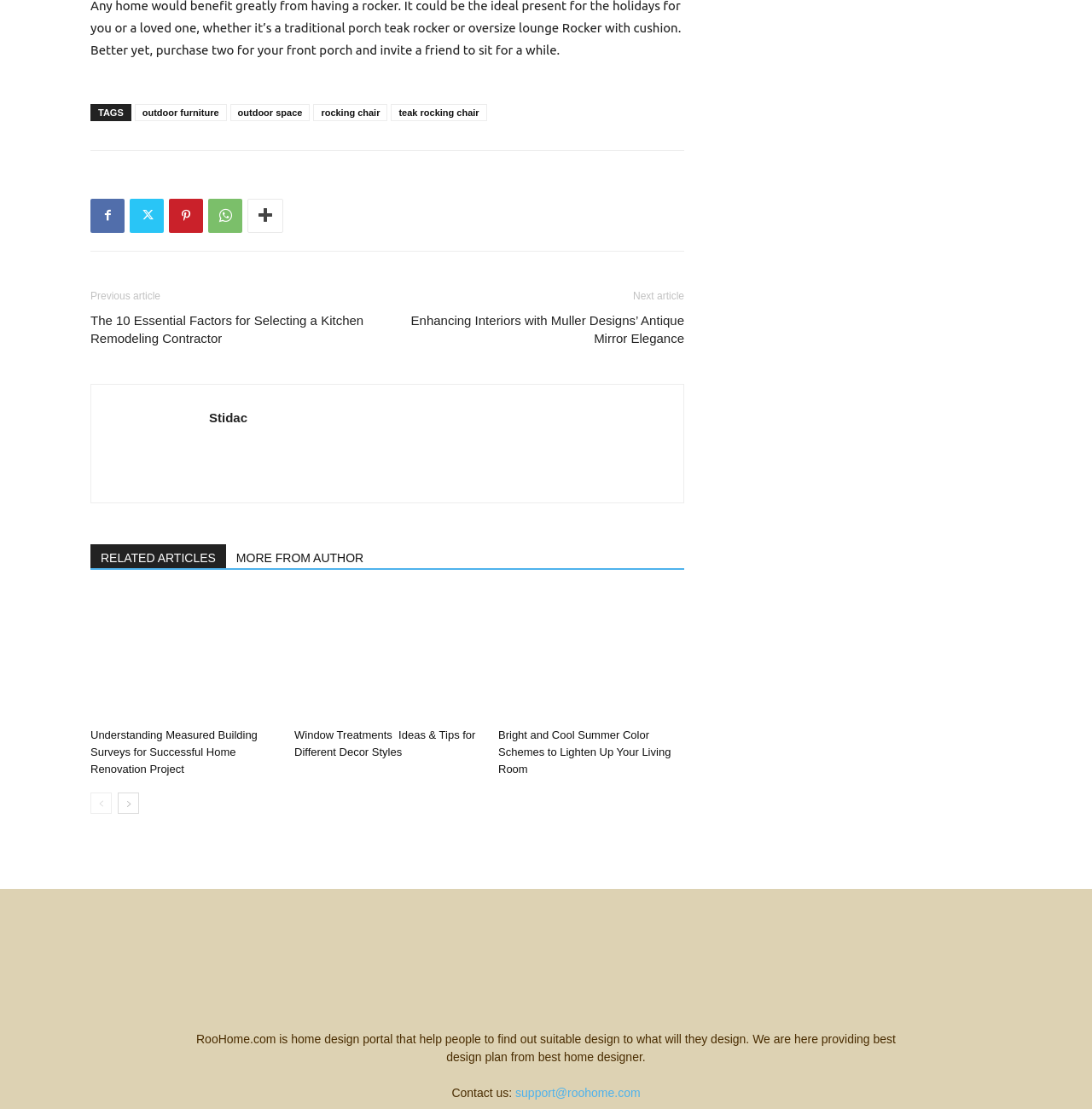Determine the bounding box coordinates of the clickable region to follow the instruction: "go to next page".

[0.108, 0.714, 0.127, 0.734]